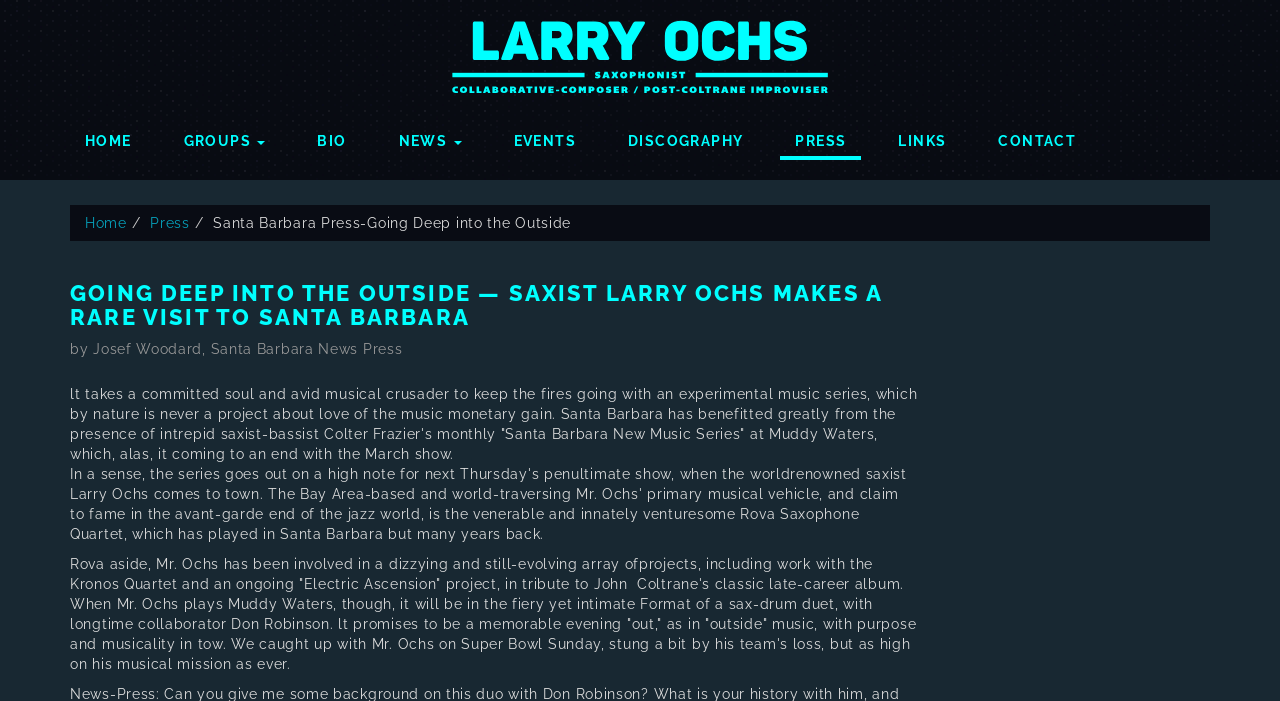Identify the coordinates of the bounding box for the element that must be clicked to accomplish the instruction: "view news".

[0.3, 0.166, 0.372, 0.223]